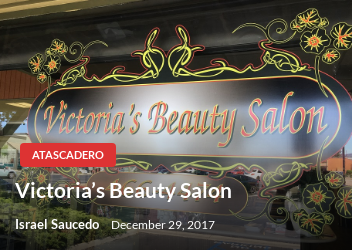Where is the beauty salon located?
Look at the screenshot and respond with a single word or phrase.

Atascadero